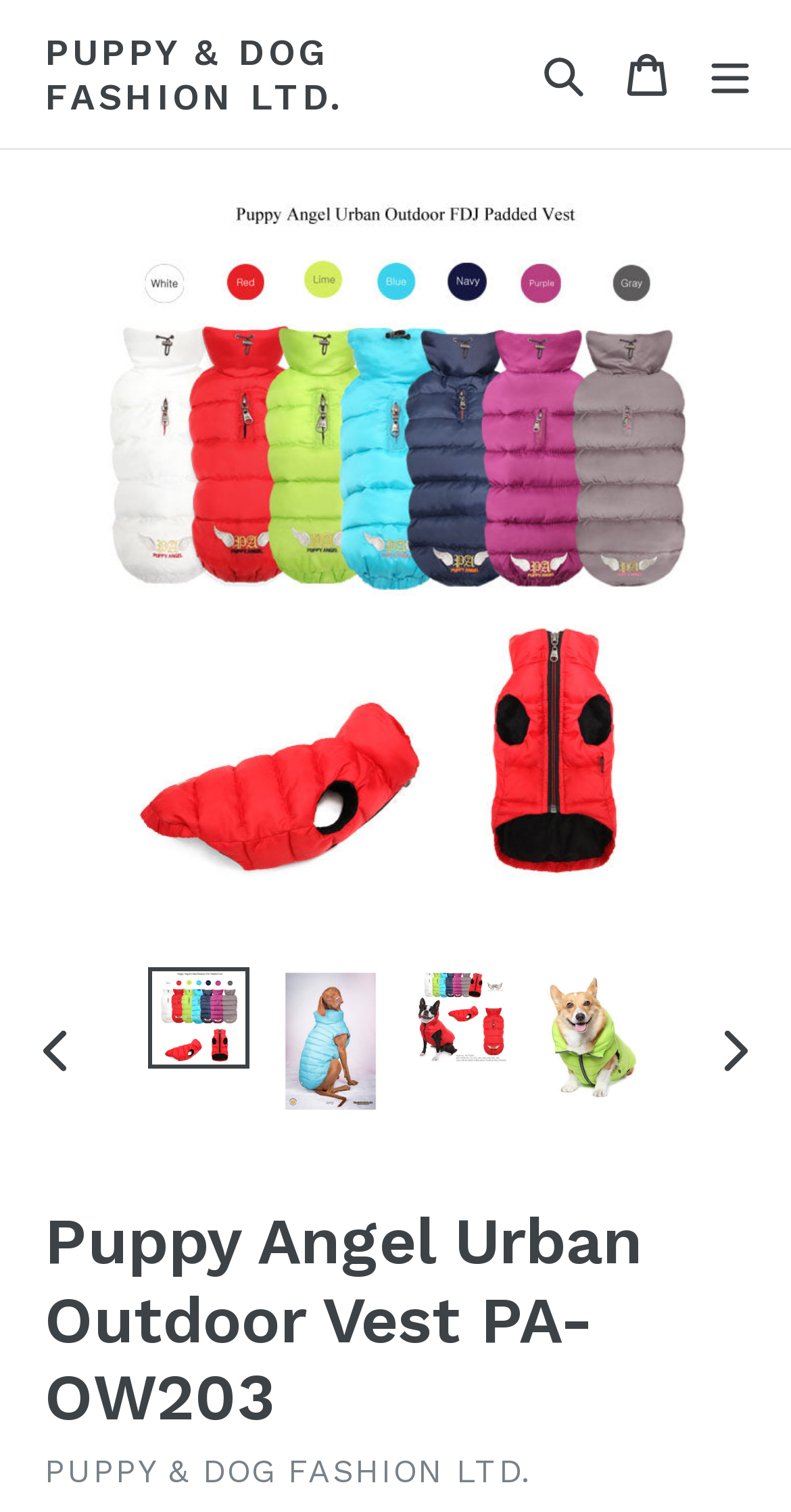Refer to the image and provide an in-depth answer to the question: 
What is the function of the button at the top-right corner?

I found the function of the button by looking at its description, which says 'Search' and has a popup dialog associated with it.